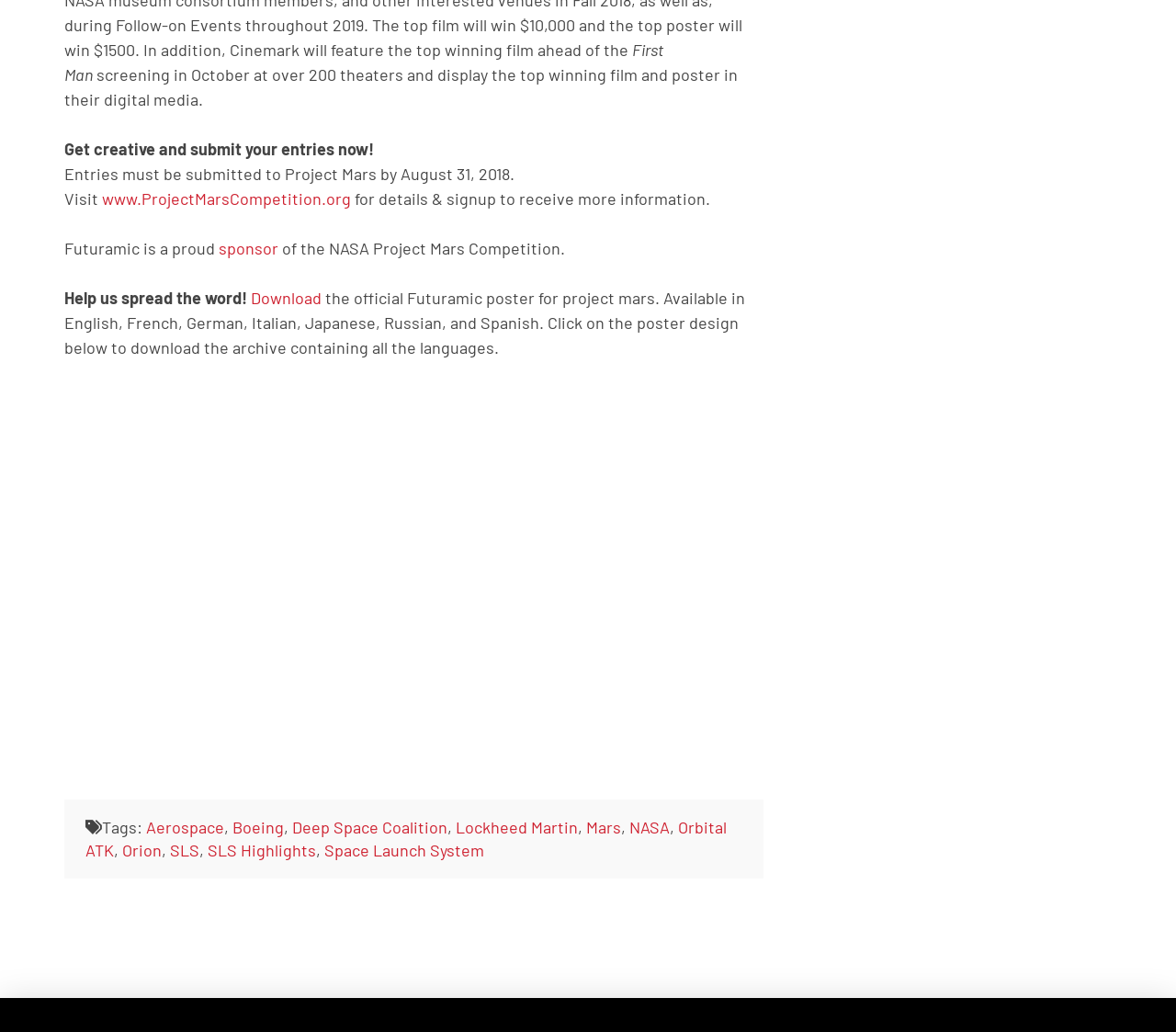Using the description: "Orion", determine the UI element's bounding box coordinates. Ensure the coordinates are in the format of four float numbers between 0 and 1, i.e., [left, top, right, bottom].

[0.104, 0.814, 0.137, 0.834]